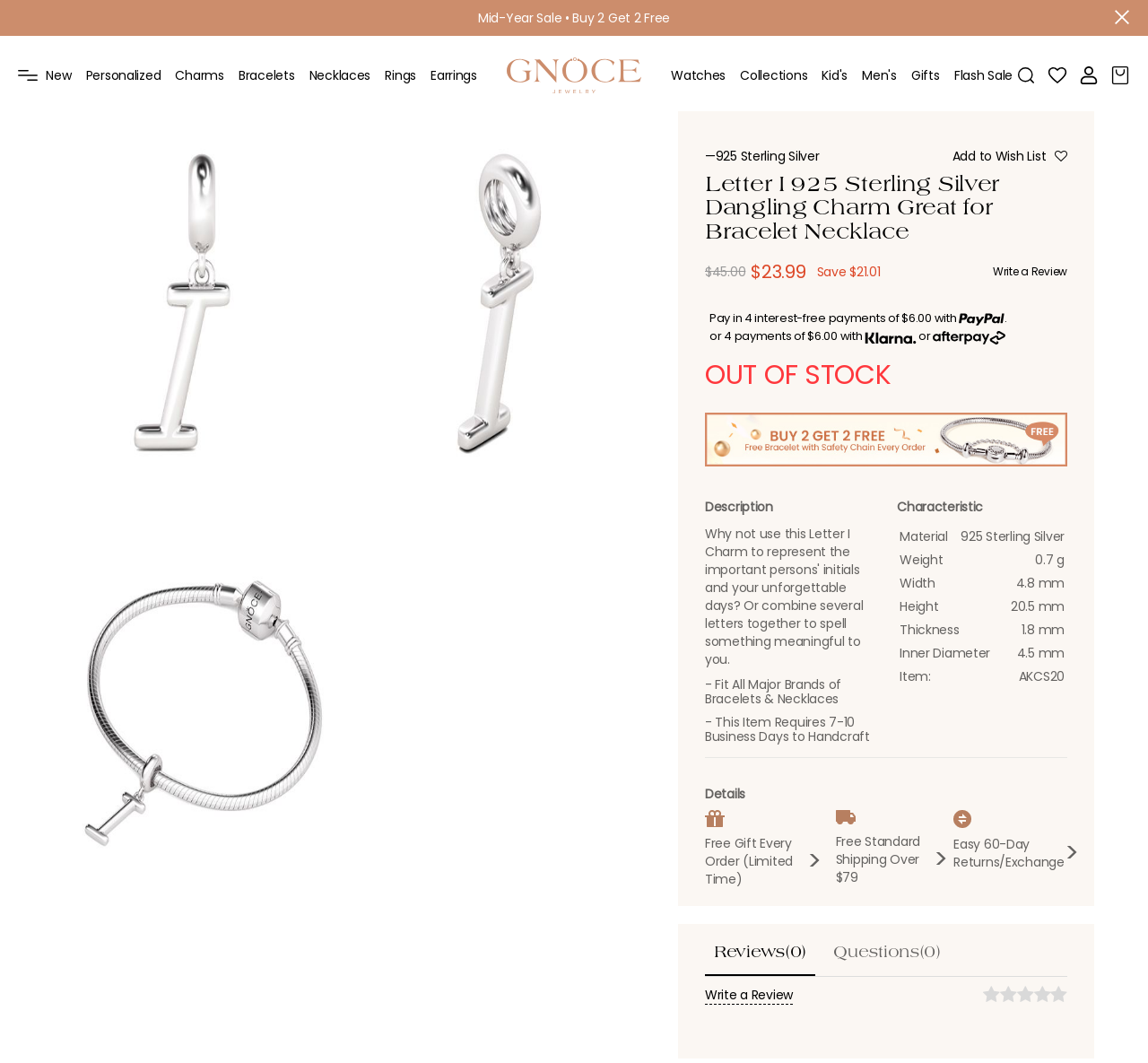Please locate the bounding box coordinates of the region I need to click to follow this instruction: "Click on Mid-Year Sale".

[0.0, 0.0, 1.0, 0.034]